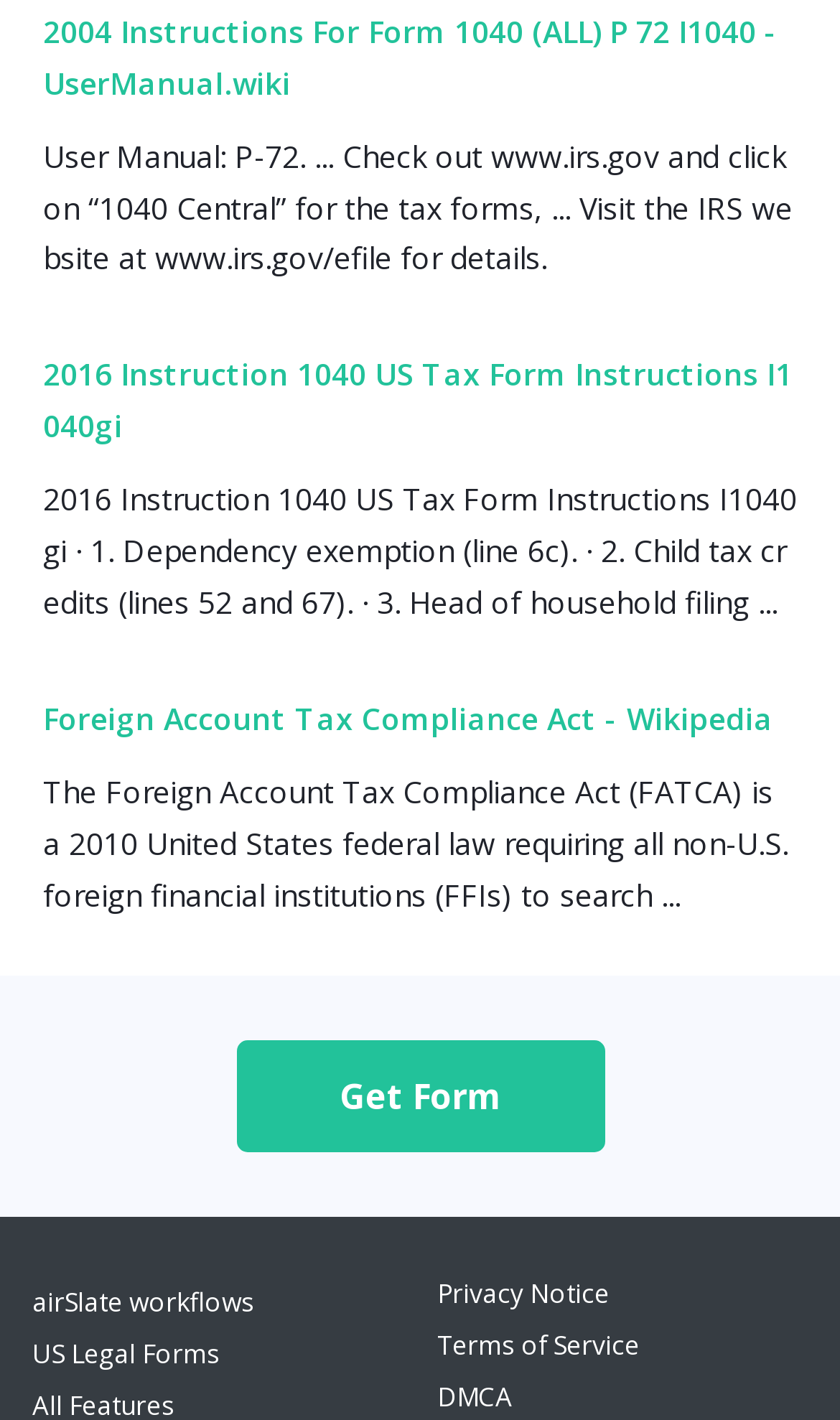Please locate the bounding box coordinates for the element that should be clicked to achieve the following instruction: "Click on 2004 Instructions For Form 1040". Ensure the coordinates are given as four float numbers between 0 and 1, i.e., [left, top, right, bottom].

[0.051, 0.004, 0.949, 0.201]